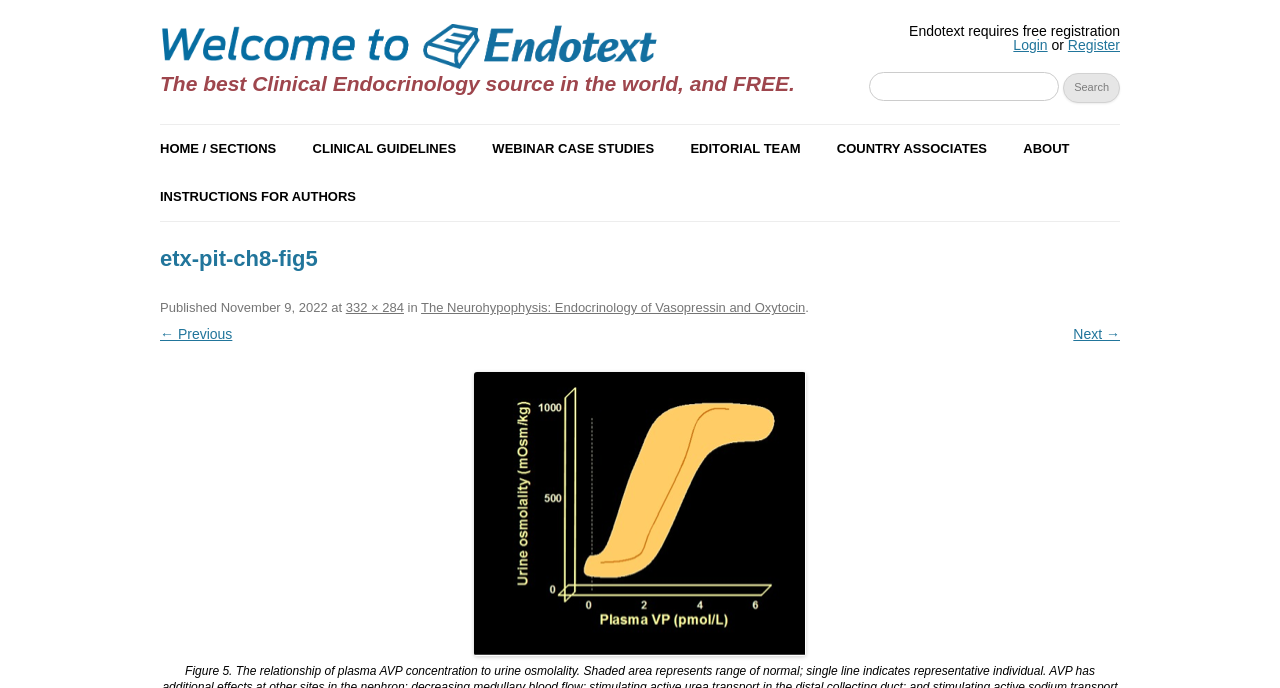Please identify the bounding box coordinates of the element that needs to be clicked to perform the following instruction: "View the next page".

[0.839, 0.474, 0.875, 0.498]